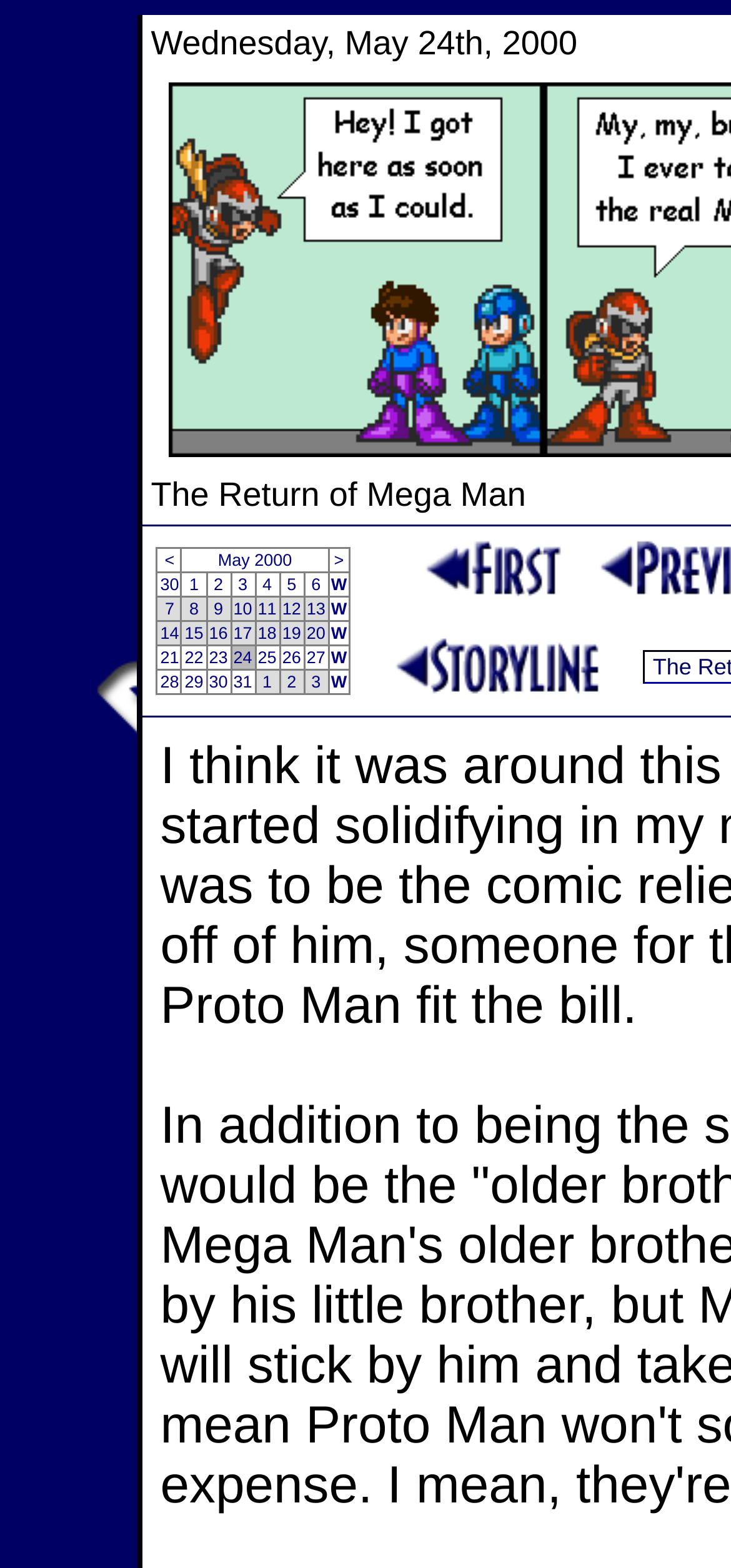Find the bounding box coordinates of the clickable area required to complete the following action: "go to May 2000".

[0.298, 0.351, 0.399, 0.363]